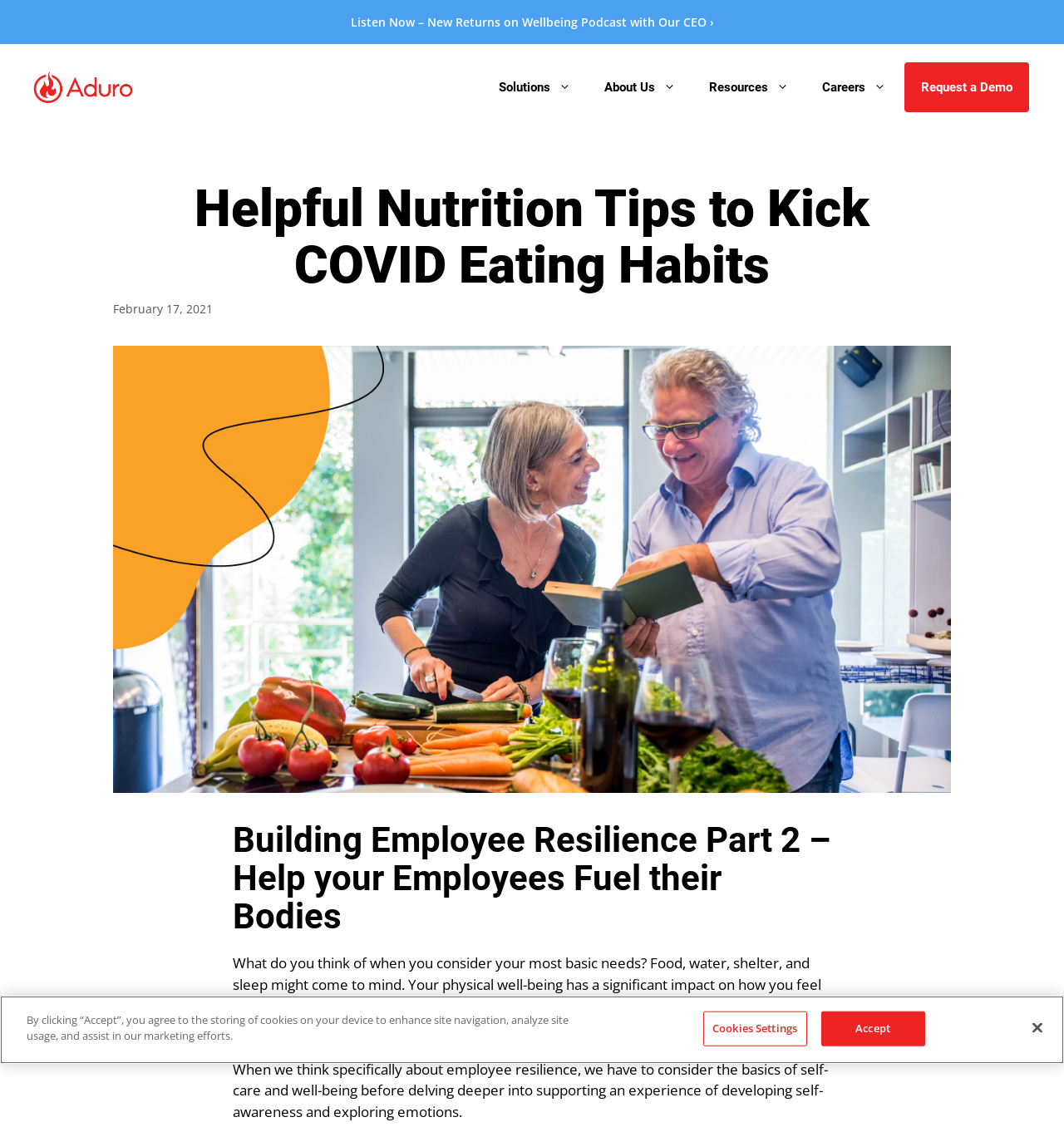Utilize the details in the image to give a detailed response to the question: What is the theme of the image?

The image is located below the main heading and is described as 'happy couple cooking together'. It appears to be a stock photo of a couple cooking together, conveying a sense of happiness and well-being.